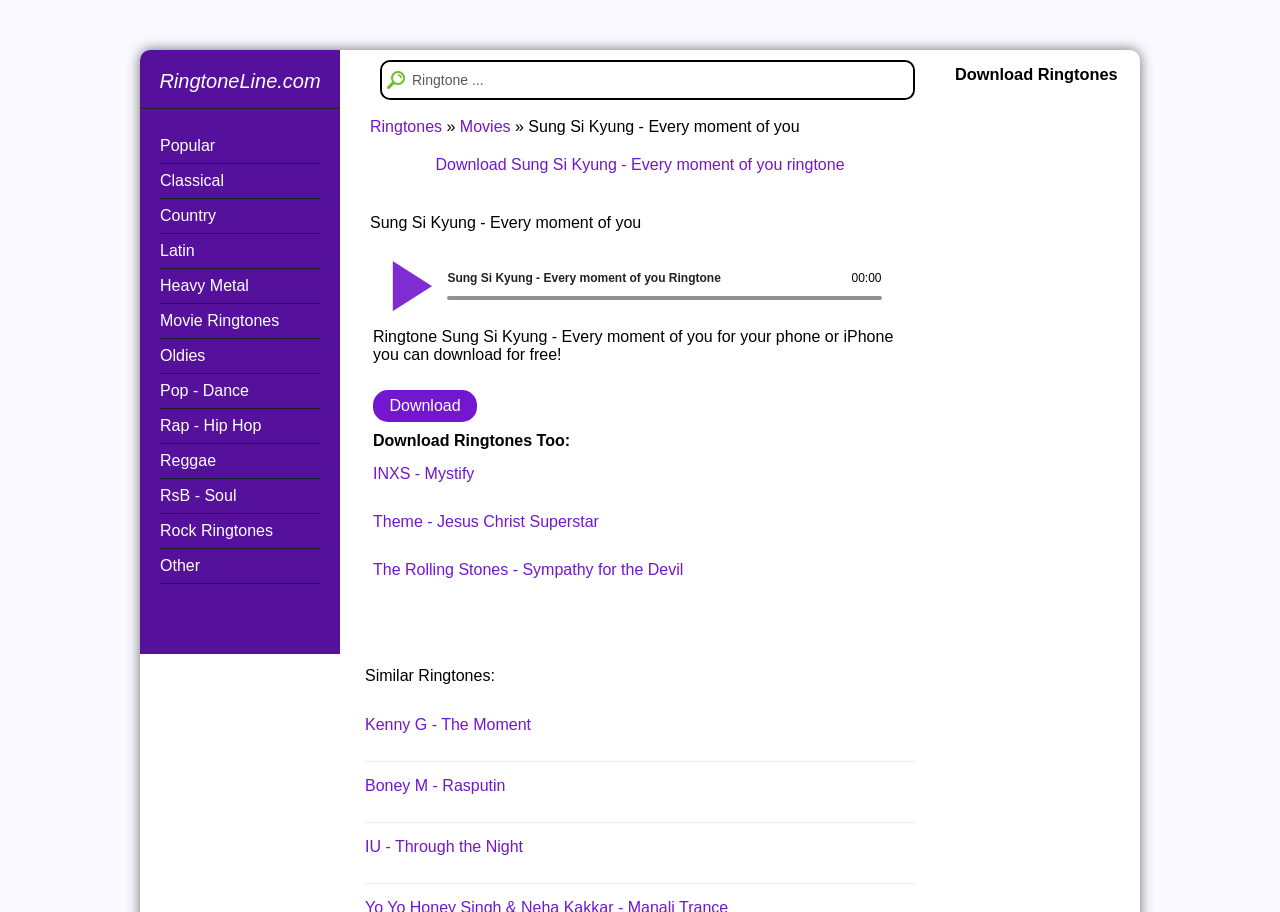Specify the bounding box coordinates of the element's area that should be clicked to execute the given instruction: "Explore similar ringtones". The coordinates should be four float numbers between 0 and 1, i.e., [left, top, right, bottom].

[0.285, 0.785, 0.715, 0.829]